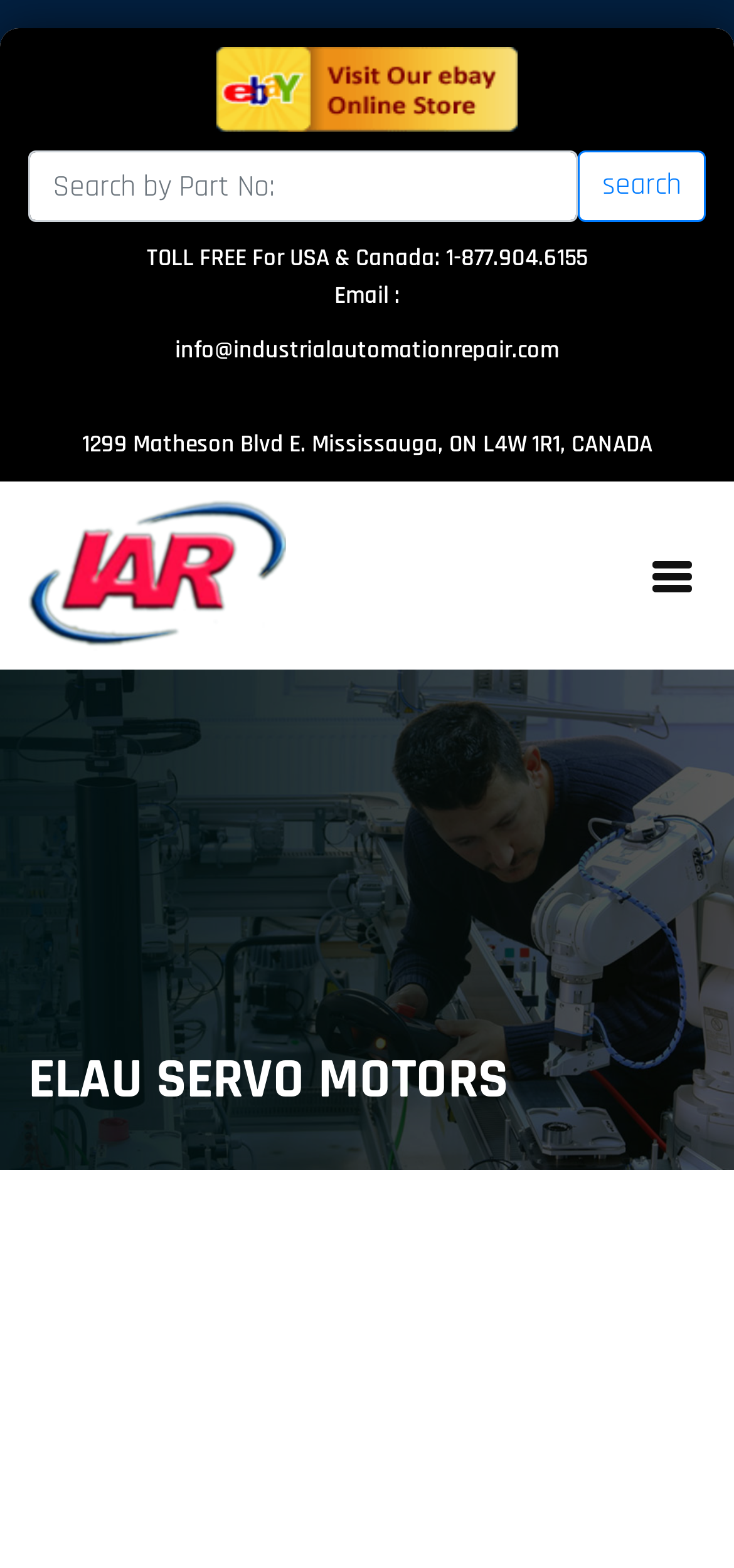Using the provided element description: "Collieriver Valley", identify the bounding box coordinates. The coordinates should be four floats between 0 and 1 in the order [left, top, right, bottom].

None